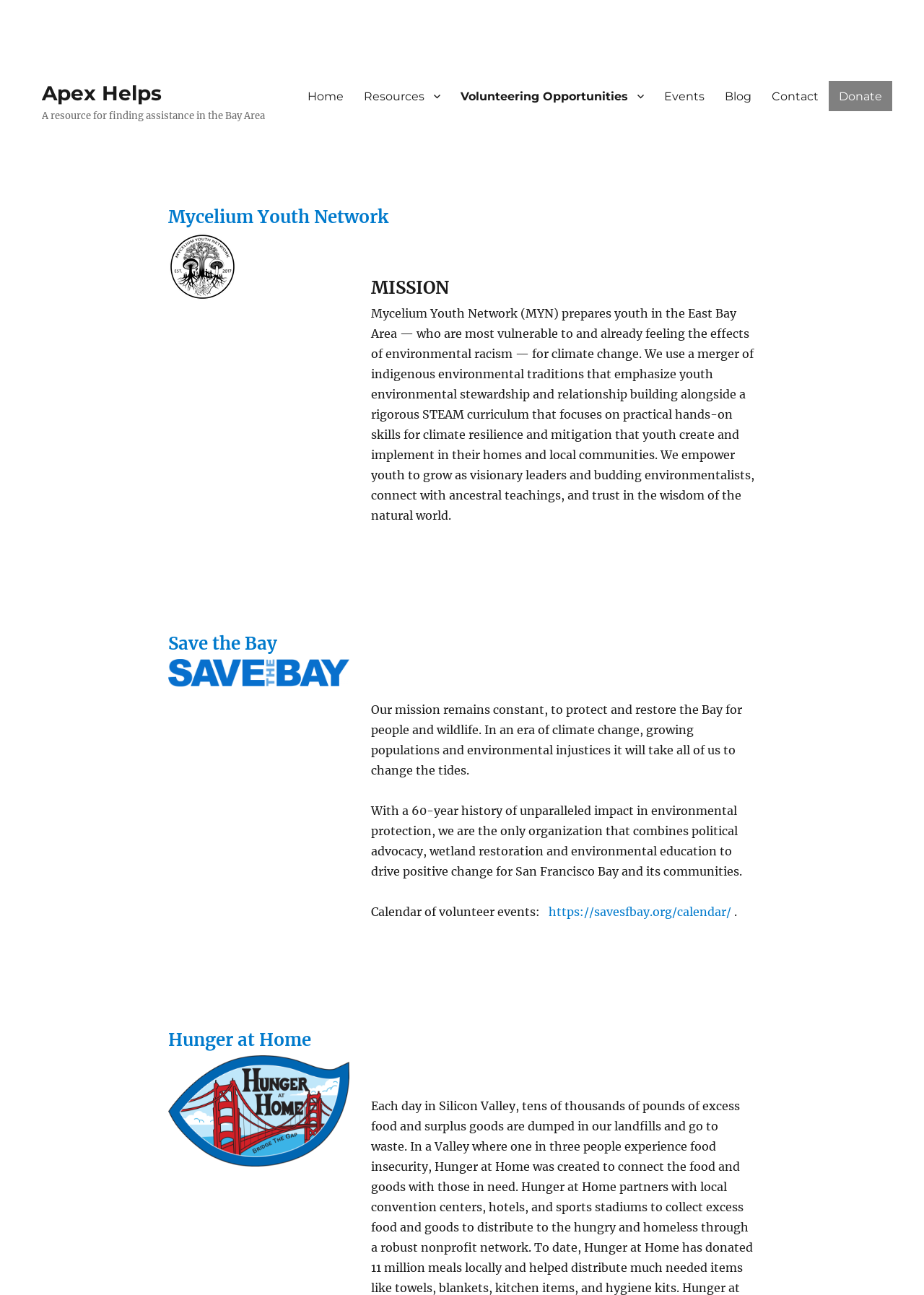How many links are in the primary menu?
Refer to the image and answer the question using a single word or phrase.

8